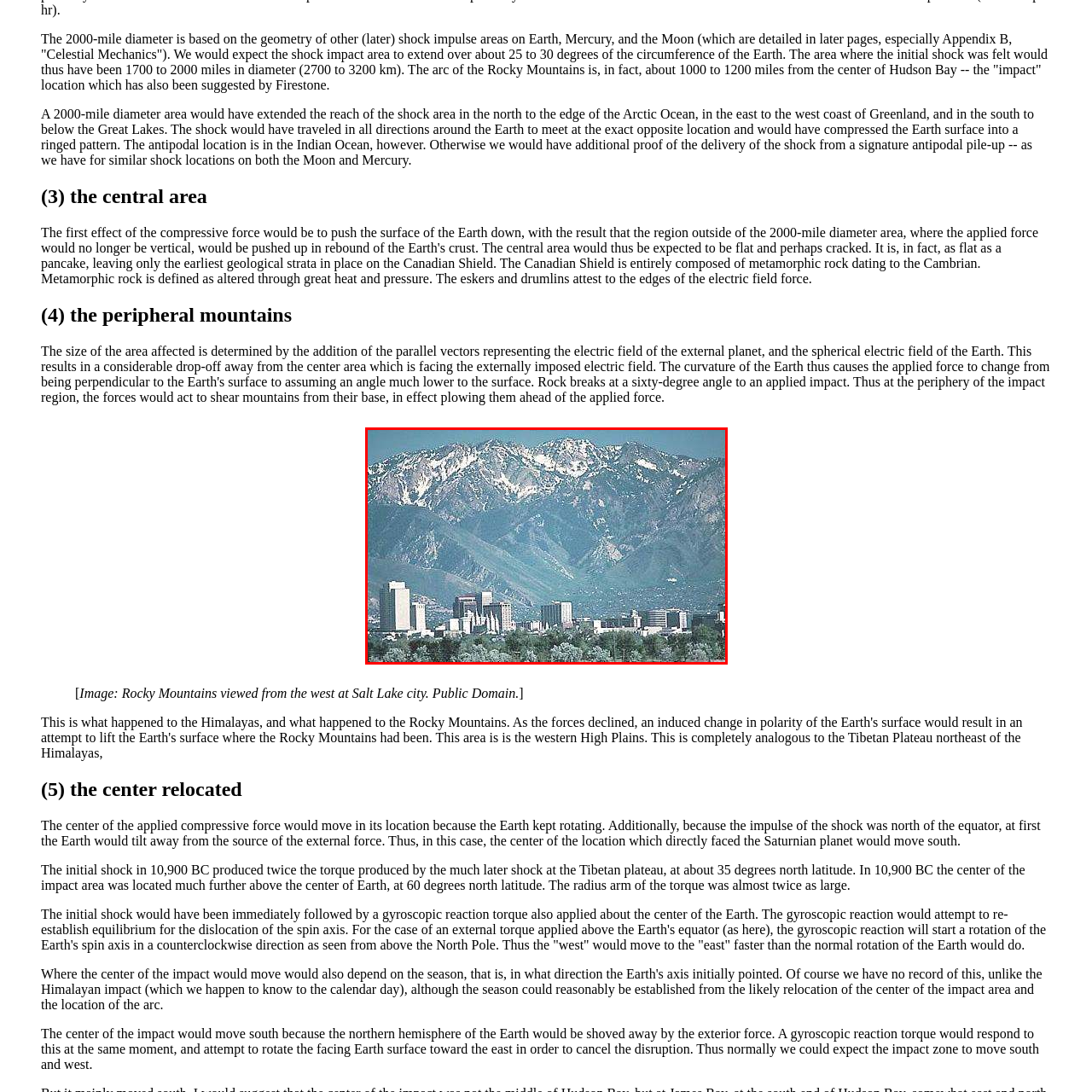Inspect the image surrounded by the red border and give a one-word or phrase answer to the question:
What type of architecture is characterized in the city's buildings?

Modern